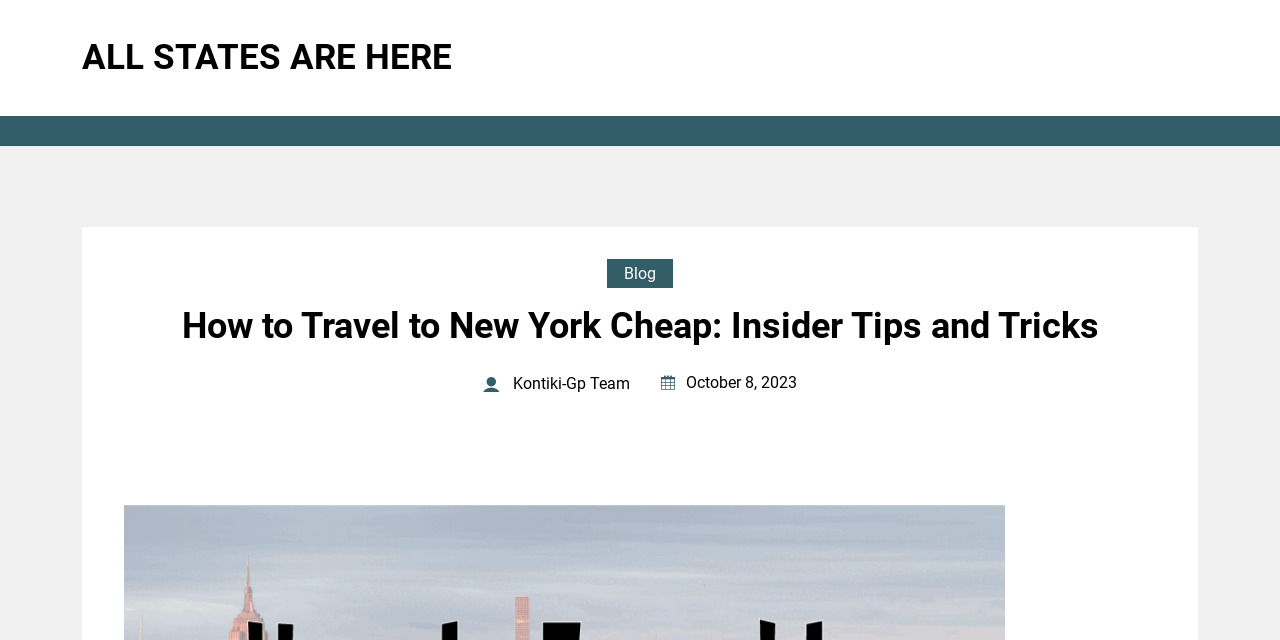When was the article published?
Using the visual information, reply with a single word or short phrase.

October 8, 2023